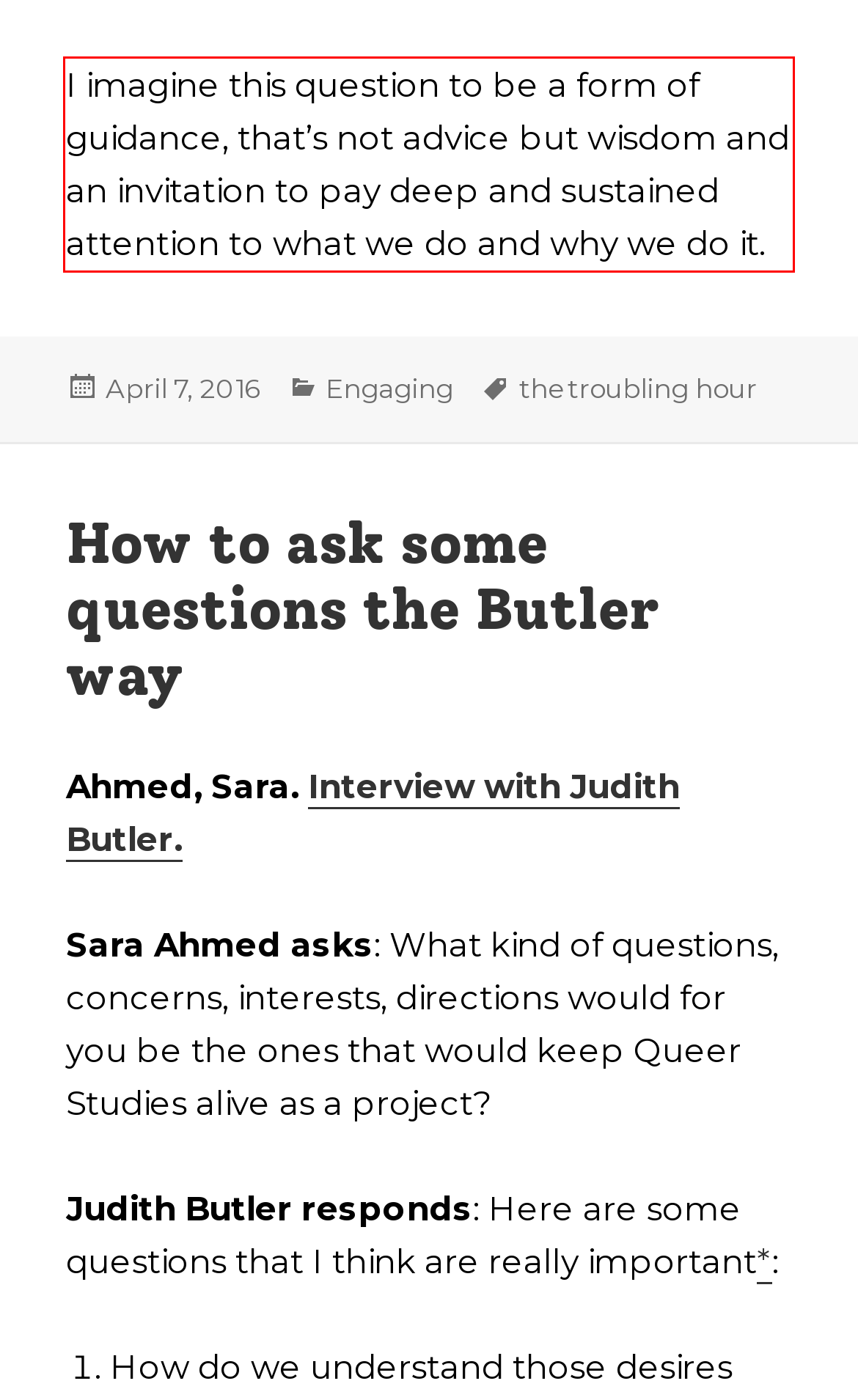Using the provided screenshot of a webpage, recognize the text inside the red rectangle bounding box by performing OCR.

I imagine this question to be a form of guidance, that’s not advice but wisdom and an invitation to pay deep and sustained attention to what we do and why we do it.